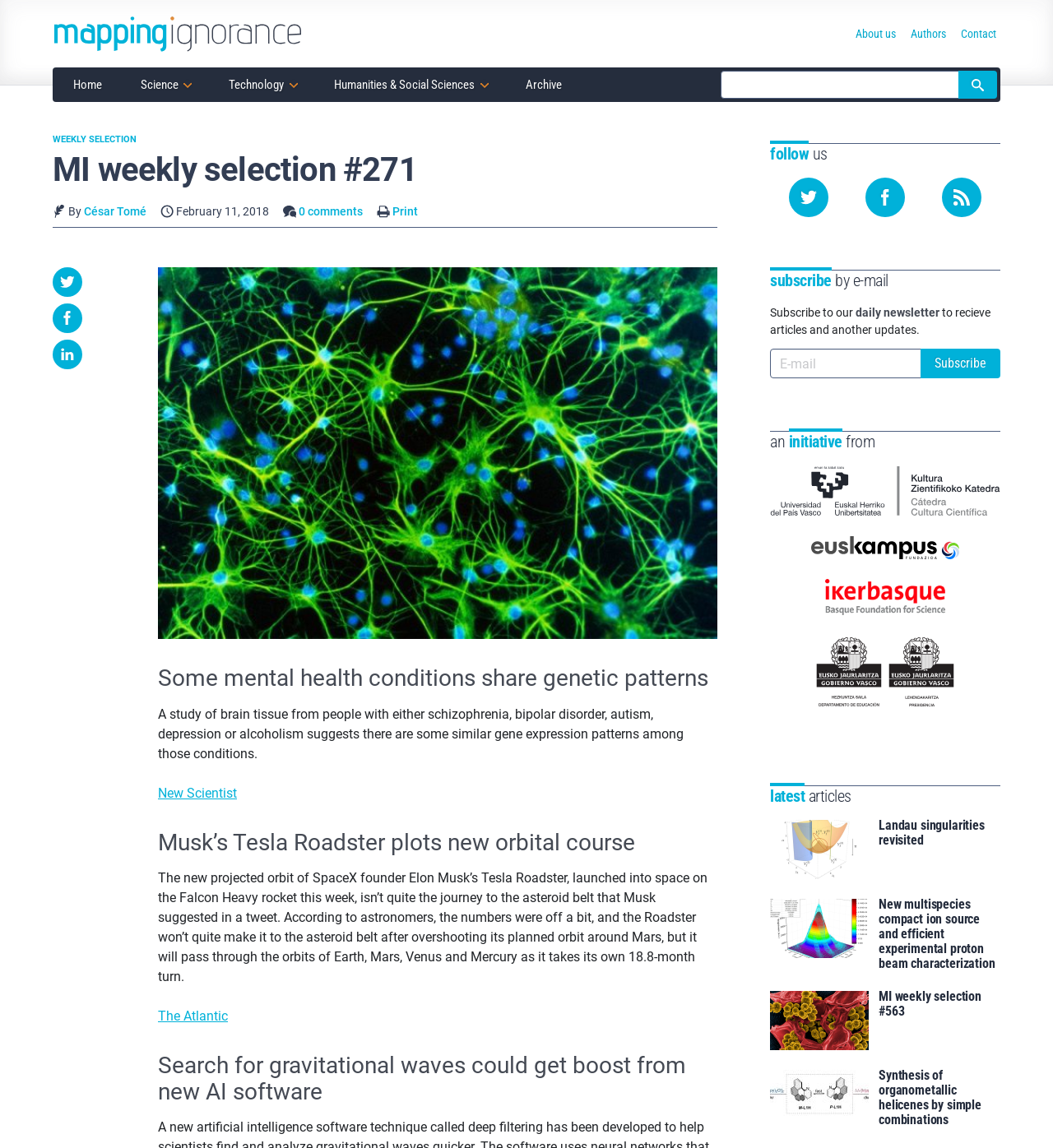Please answer the following question using a single word or phrase: 
How many articles are featured on the main page?

3